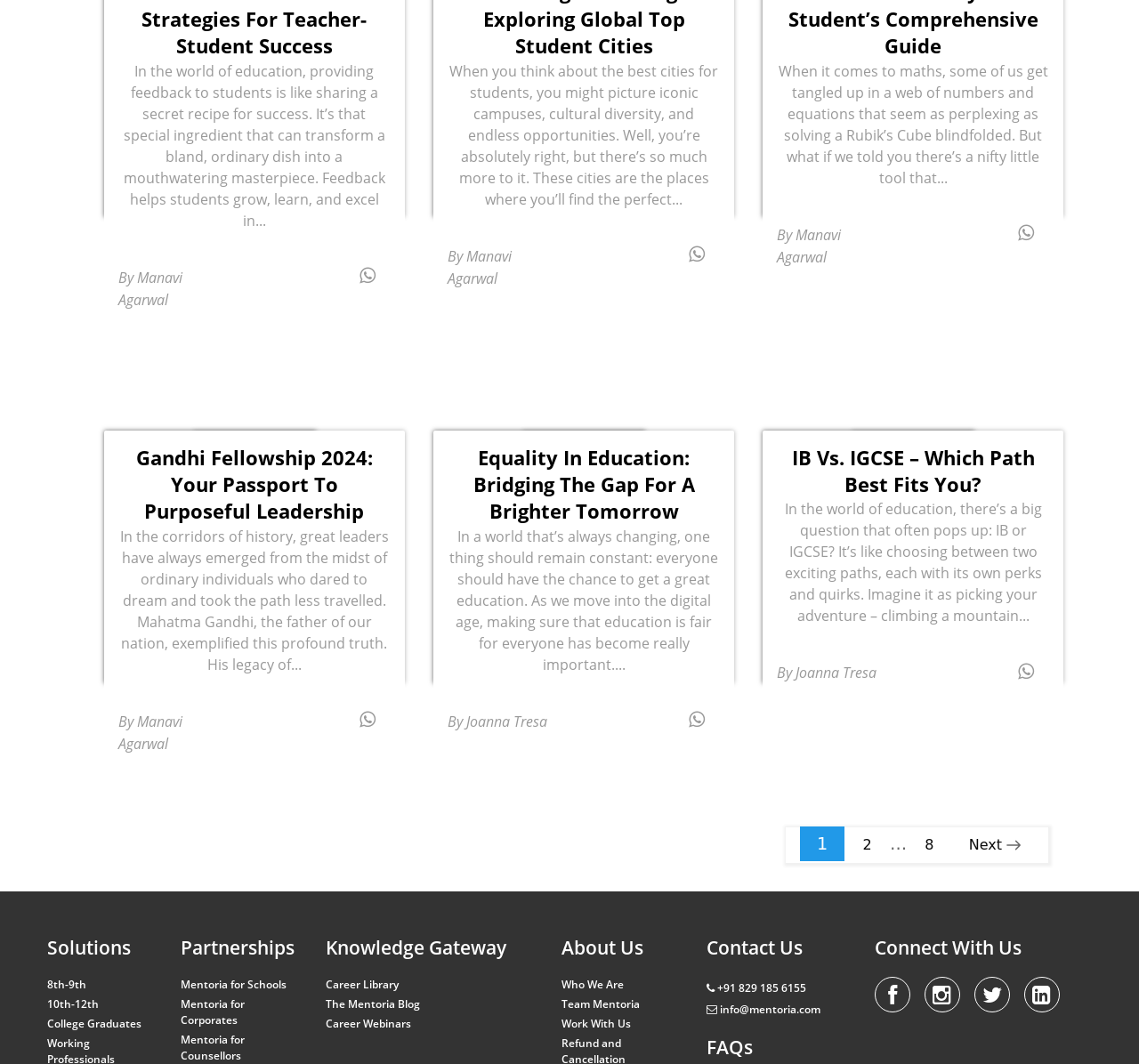Specify the bounding box coordinates of the element's area that should be clicked to execute the given instruction: "View article by Manavi Agarwal". The coordinates should be four float numbers between 0 and 1, i.e., [left, top, right, bottom].

[0.104, 0.253, 0.16, 0.29]